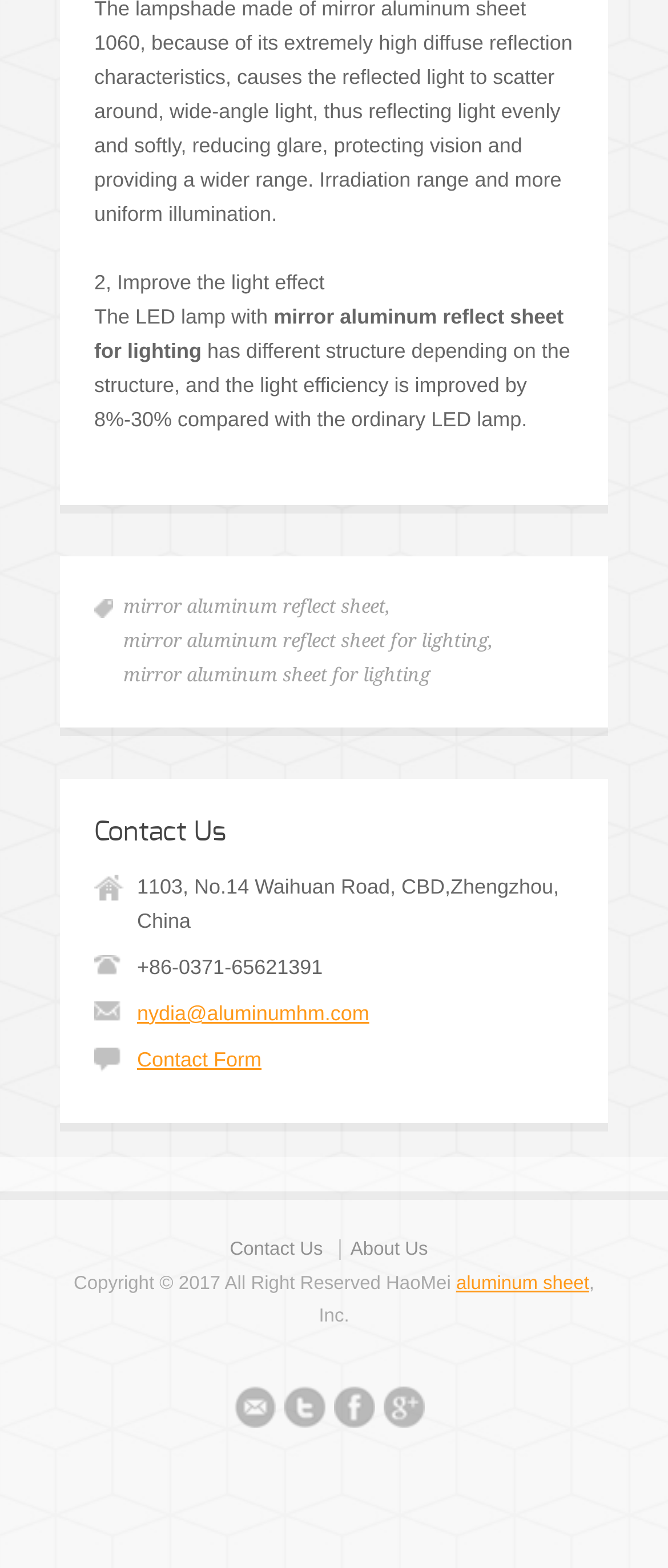Could you locate the bounding box coordinates for the section that should be clicked to accomplish this task: "Click the 'About Us' link".

[0.525, 0.79, 0.641, 0.803]